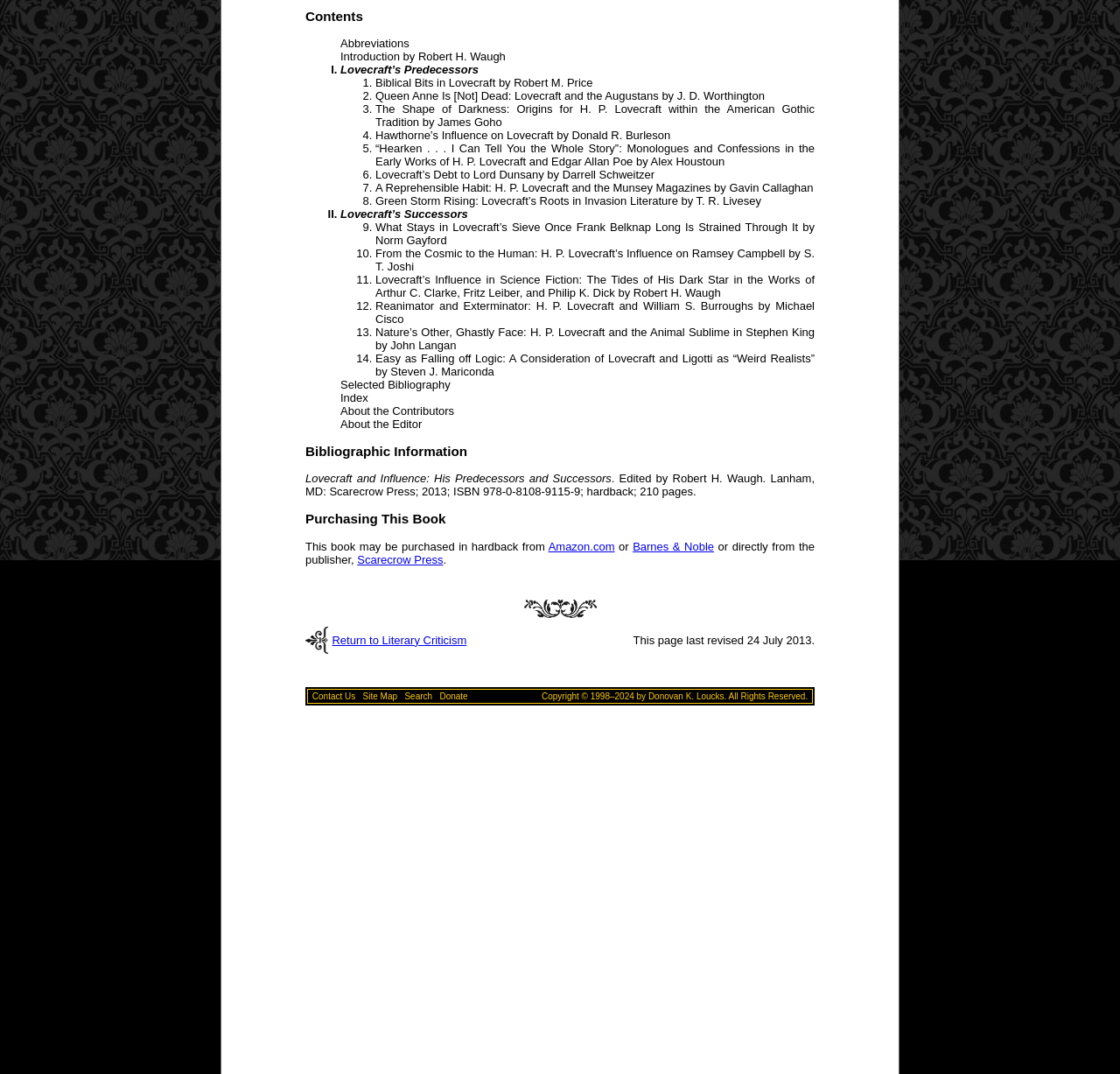Determine the bounding box coordinates of the UI element described by: "Return to Literary Criticism".

[0.296, 0.59, 0.417, 0.602]